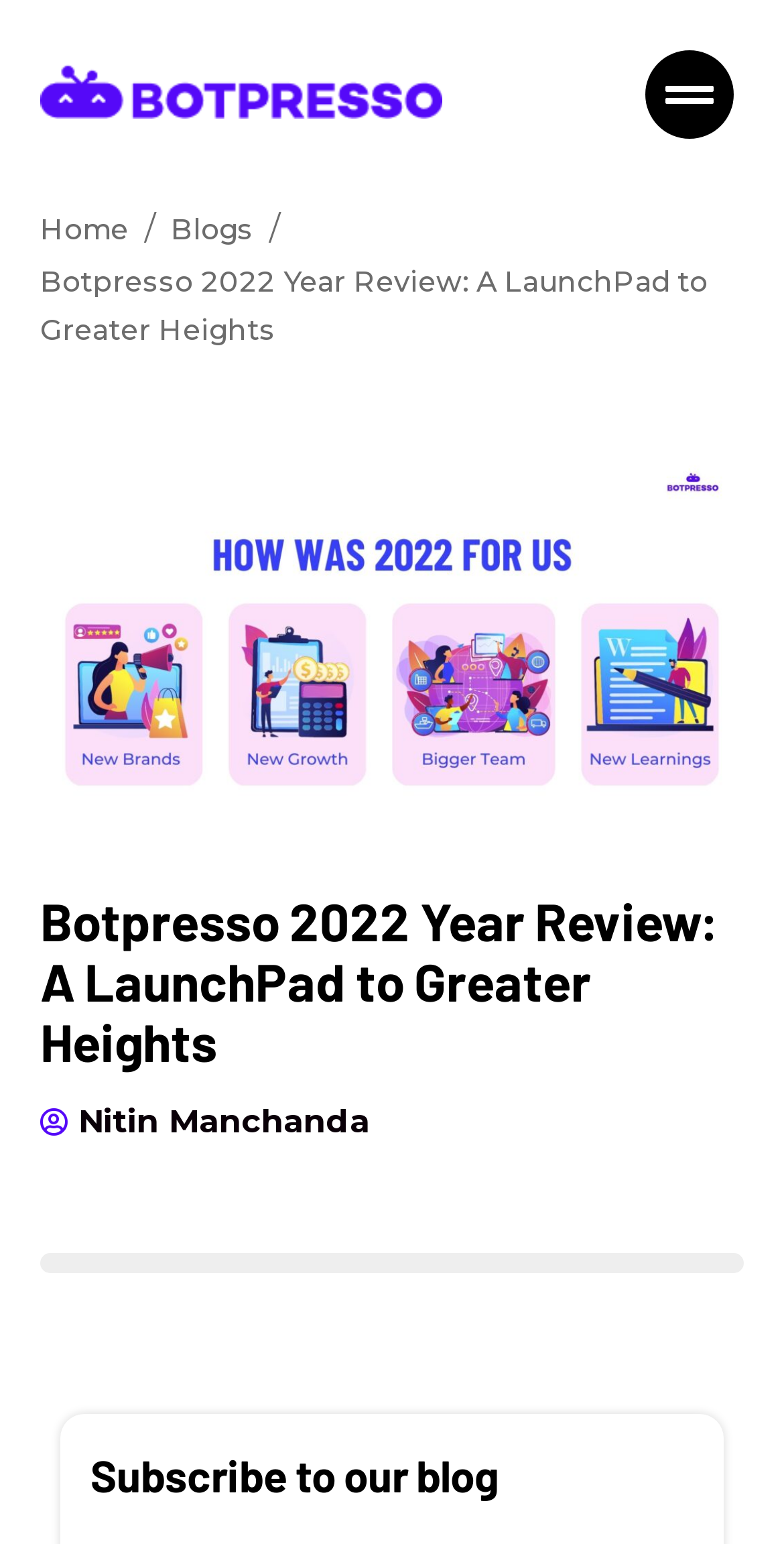What is the subtitle of the webpage?
Refer to the image and give a detailed answer to the question.

I found the answer by looking at the static text element with the text 'Botpresso 2022 Year Review: A LaunchPad to Greater Heights' which is likely to be the subtitle of the webpage.